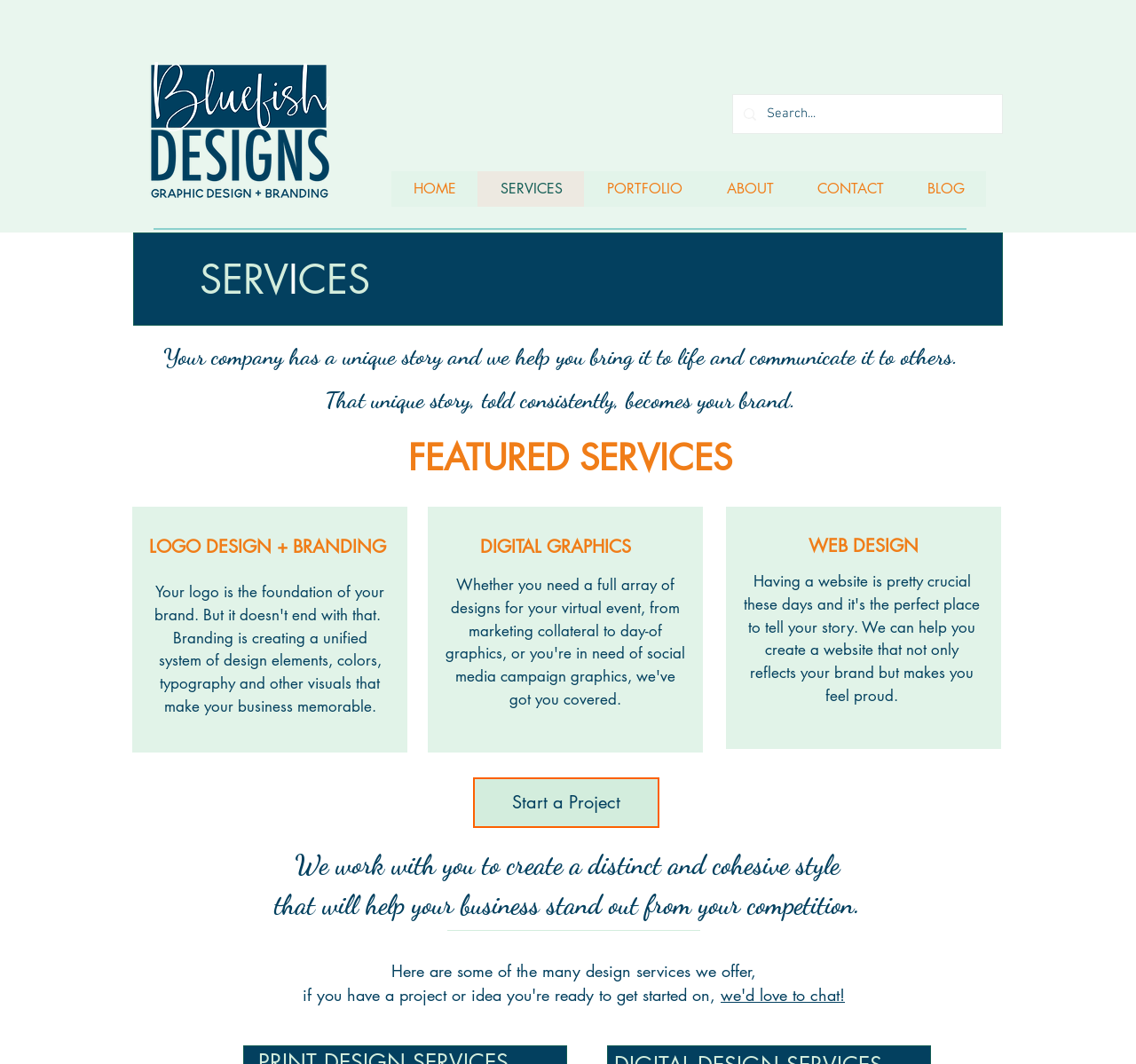Pinpoint the bounding box coordinates of the clickable area necessary to execute the following instruction: "Start a new project". The coordinates should be given as four float numbers between 0 and 1, namely [left, top, right, bottom].

[0.416, 0.73, 0.58, 0.778]